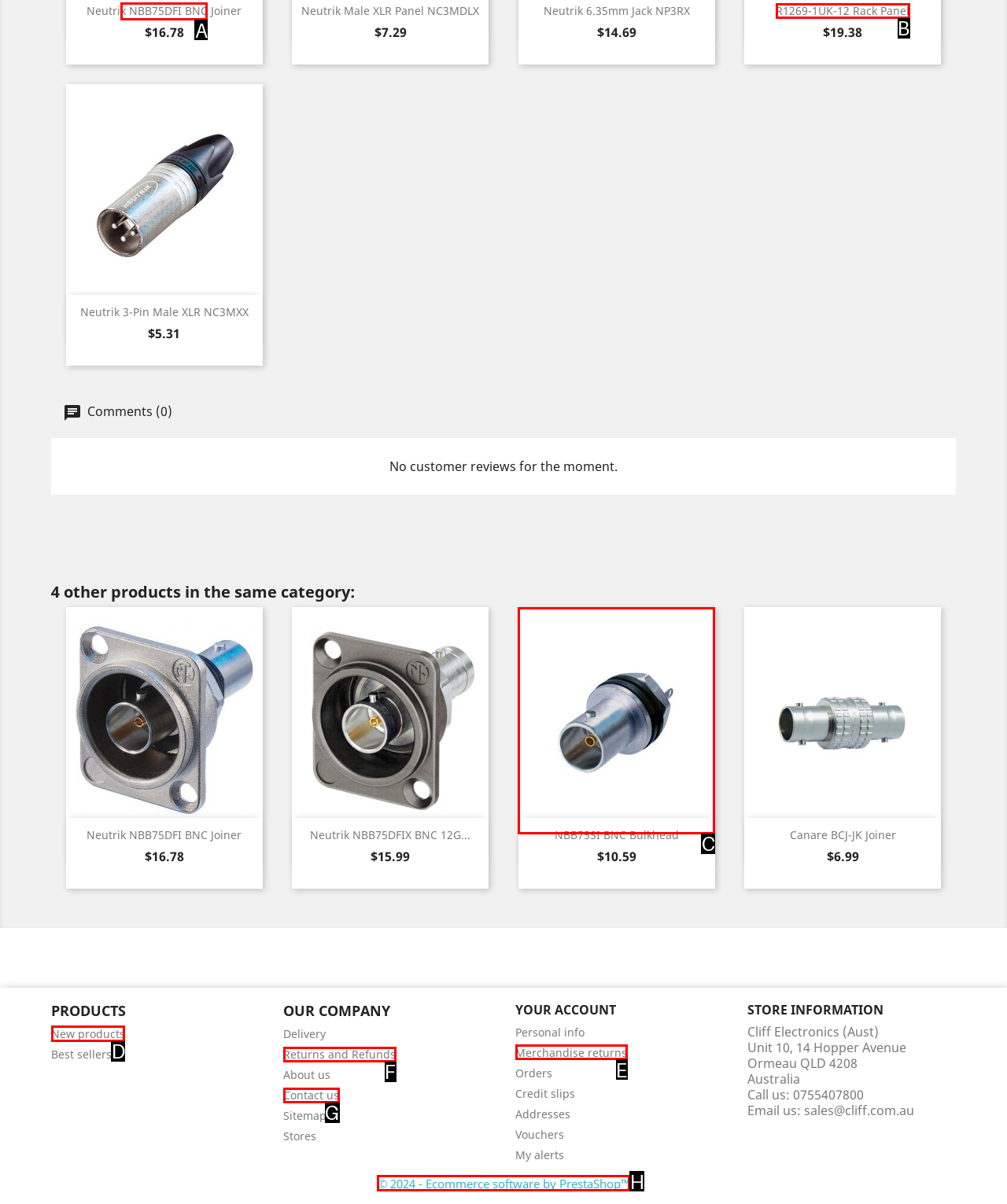Select the HTML element that should be clicked to accomplish the task: Read the latest post on Human Resources Reply with the corresponding letter of the option.

None